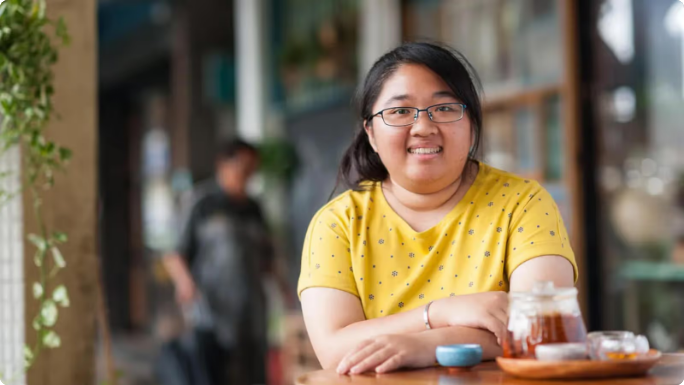Answer the question with a brief word or phrase:
What is happening in the background of the image?

A figure is walking by